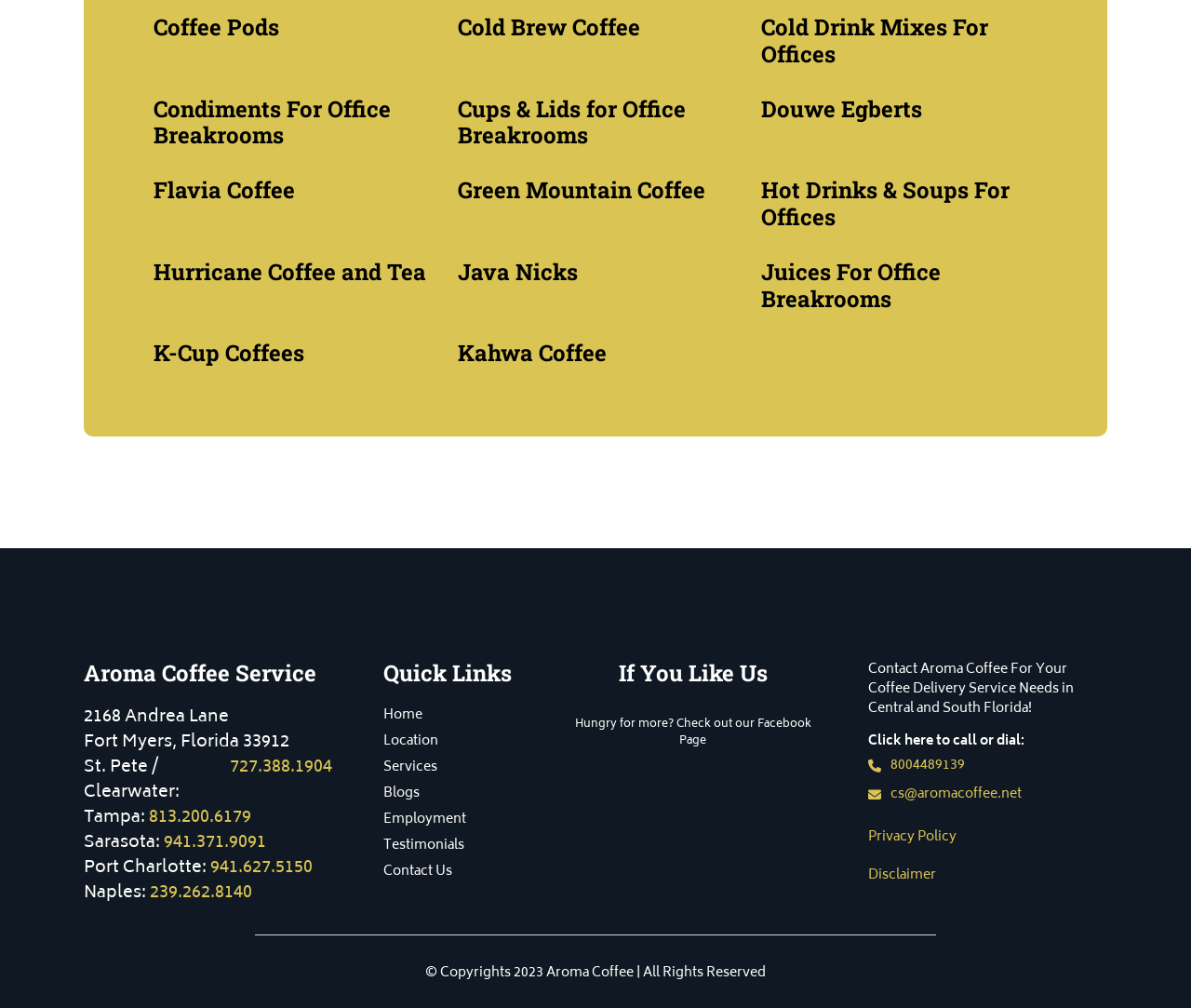Please identify the bounding box coordinates of the area I need to click to accomplish the following instruction: "Check out our Facebook Page".

[0.482, 0.709, 0.681, 0.745]